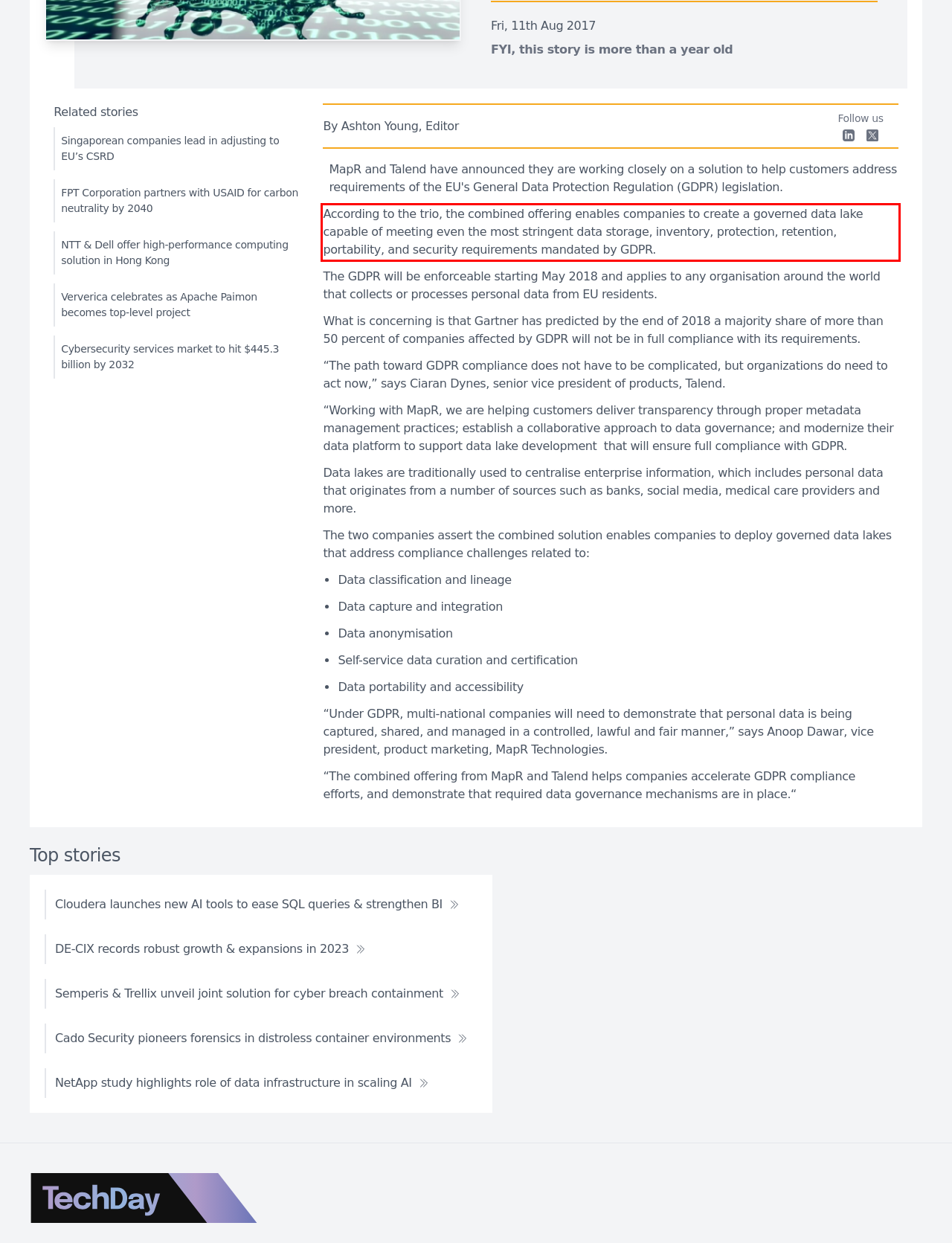Please examine the webpage screenshot containing a red bounding box and use OCR to recognize and output the text inside the red bounding box.

According to the trio, the combined offering enables companies to create a governed data lake capable of meeting even the most stringent data storage, inventory, protection, retention, portability, and security requirements mandated by GDPR.